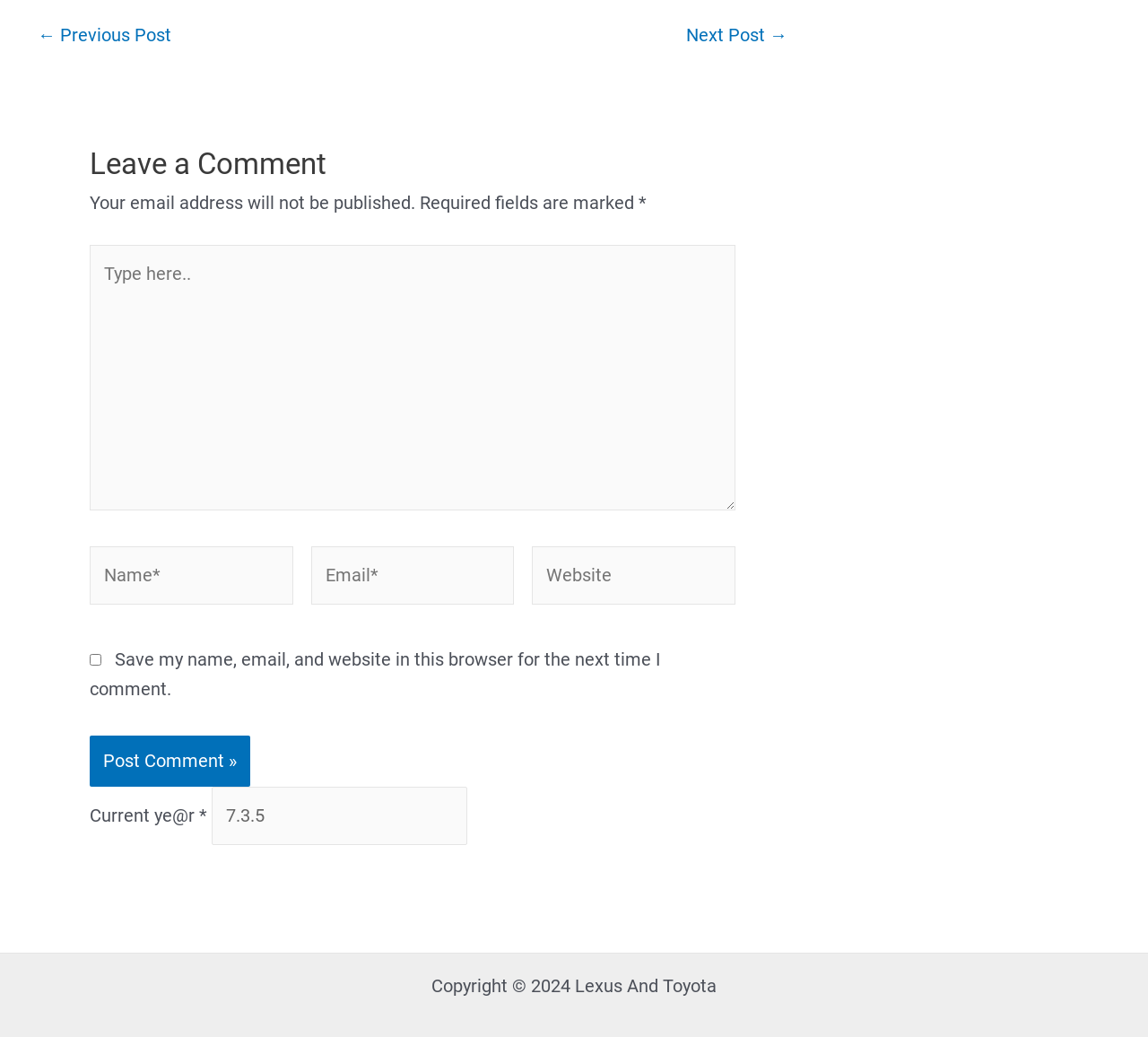Please identify the bounding box coordinates of the element I need to click to follow this instruction: "Click the 'Next Post →' link".

[0.598, 0.025, 0.686, 0.042]